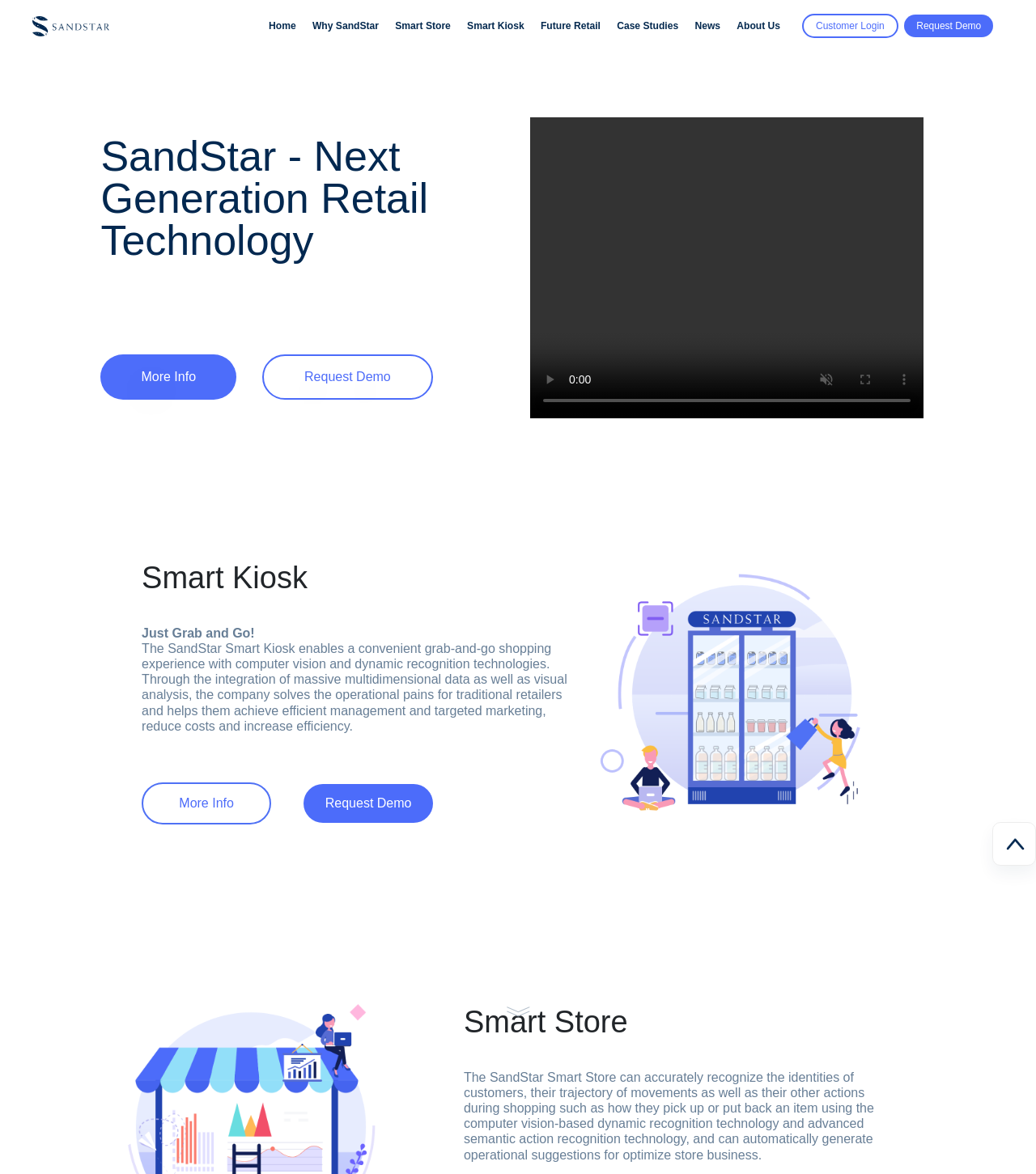Determine the bounding box coordinates of the clickable area required to perform the following instruction: "Click on Home". The coordinates should be represented as four float numbers between 0 and 1: [left, top, right, bottom].

[0.259, 0.017, 0.286, 0.027]